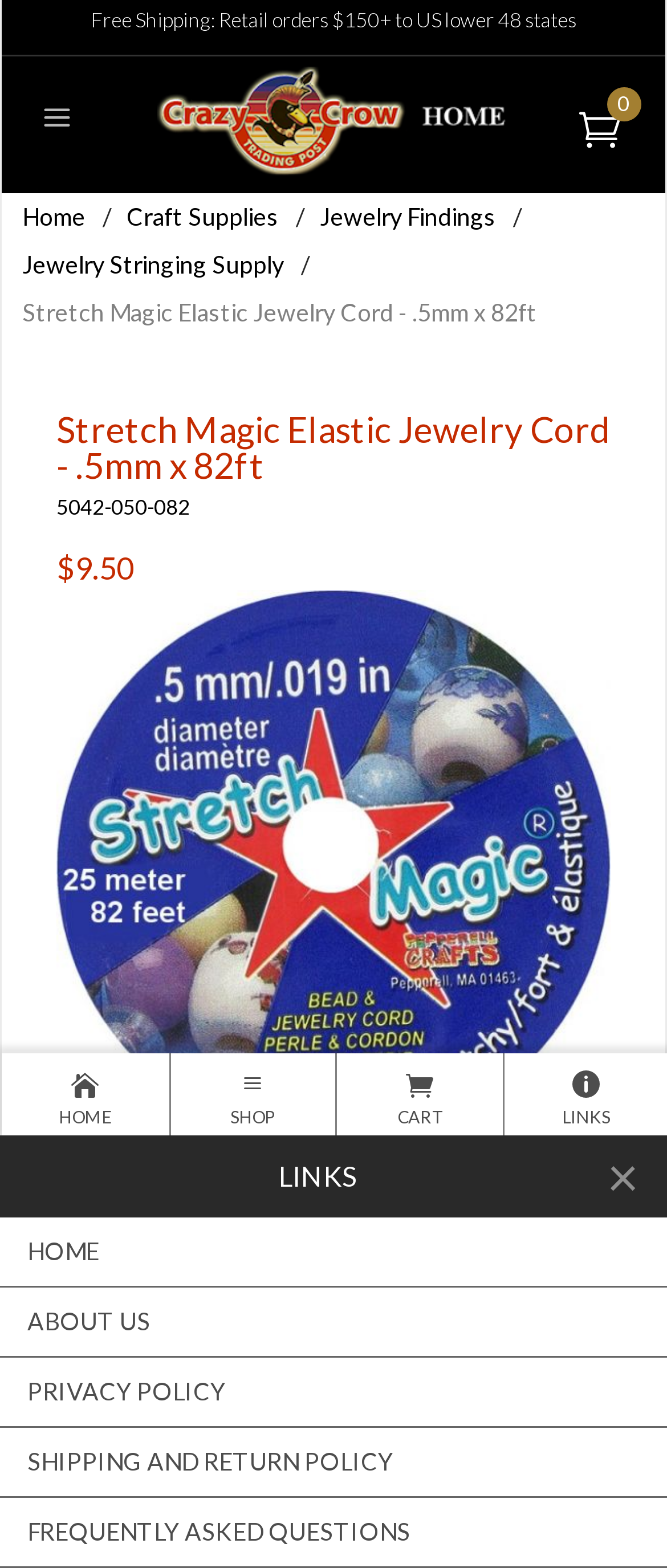Using the format (top-left x, top-left y, bottom-right x, bottom-right y), provide the bounding box coordinates for the described UI element. All values should be floating point numbers between 0 and 1: CART

[0.536, 0.683, 0.722, 0.723]